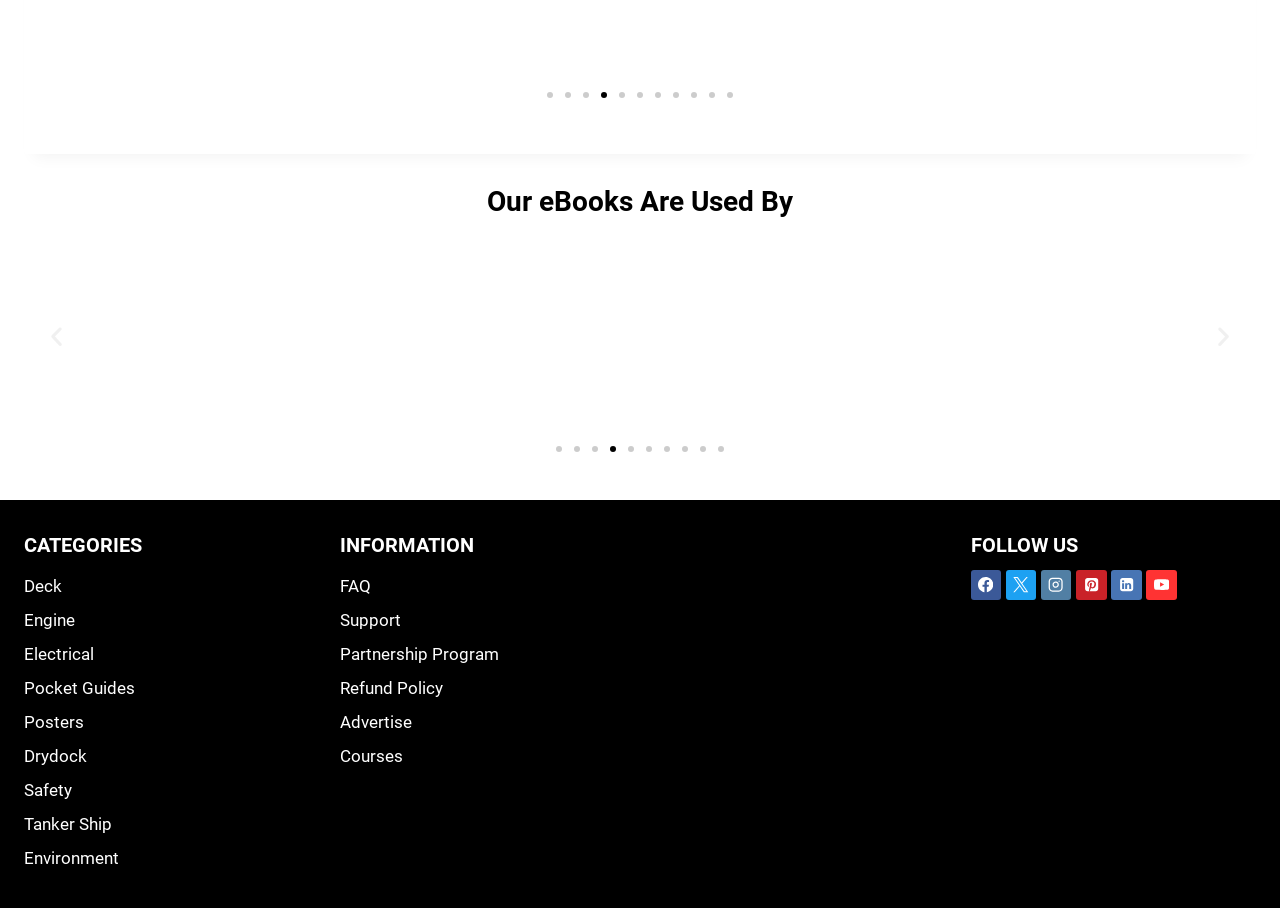What is the title of the heading above the carousel?
Please answer the question as detailed as possible.

I found the heading 'Our eBooks Are Used By' above the carousel, which is a horizontal scrolling section with arrow left and right buttons.